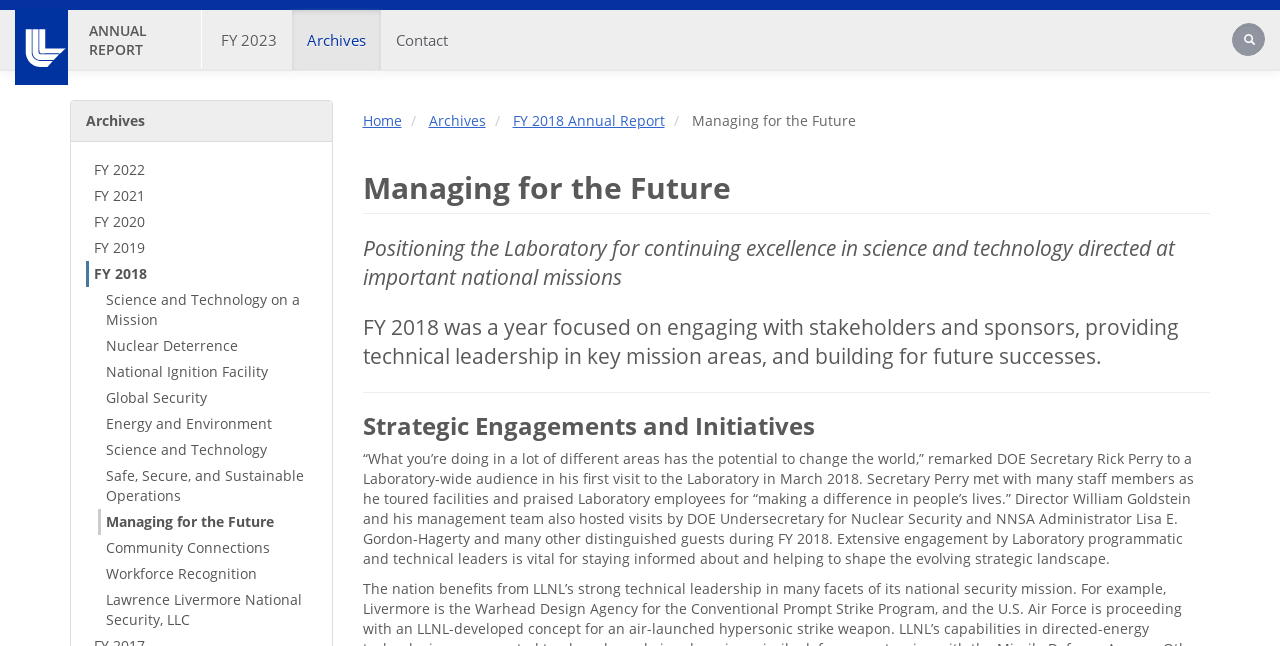Describe all visible elements and their arrangement on the webpage.

The webpage is an annual report for Lawrence Livermore National Laboratory (LLNL) titled "Managing for the Future | Annual Report". At the top-left corner, there is an LLNL logo, and next to it, a link to "Skip to main content". Below the logo, there is a primary menu with links to "FY 2023", "Archives", and "Contact". 

On the top-right corner, there is a search bar with a "Search" label. Below the search bar, there is a secondary menu with links to various years, including "FY 2022", "FY 2021", "FY 2020", "FY 2019", and "FY 2018", as well as links to different topics such as "Science and Technology on a Mission", "Nuclear Deterrence", and "Global Security".

The main content of the webpage is divided into sections. The first section is titled "Managing for the Future" and has a brief introduction to the laboratory's goals and achievements in 2018. The introduction is followed by a separator line and a heading "Strategic Engagements and Initiatives". Below this heading, there is a paragraph describing the laboratory's engagements with stakeholders and sponsors, including visits from high-ranking officials such as DOE Secretary Rick Perry and DOE Undersecretary for Nuclear Security and NNSA Administrator Lisa E. Gordon-Hagerty.